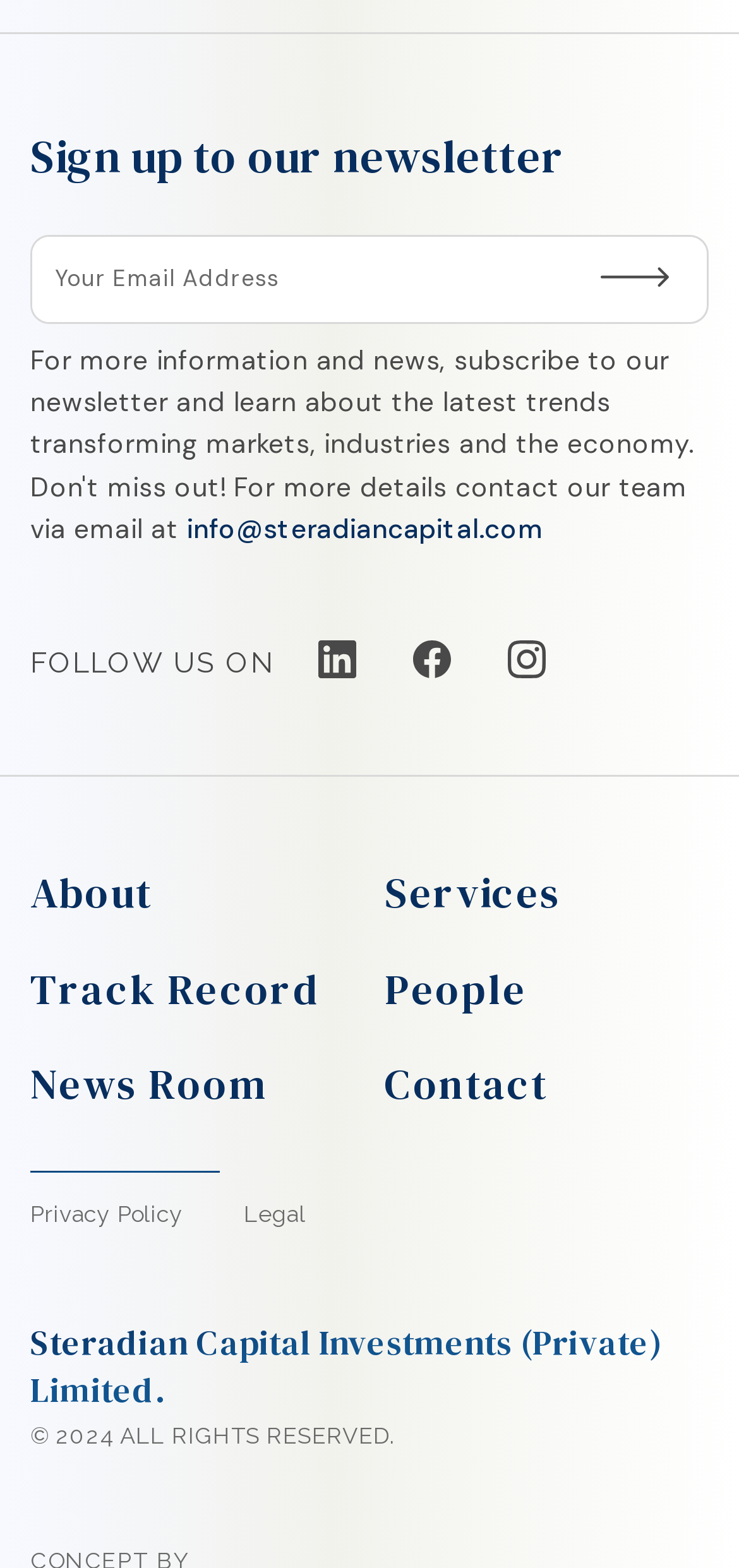Please predict the bounding box coordinates of the element's region where a click is necessary to complete the following instruction: "Subscribe to the newsletter". The coordinates should be represented by four float numbers between 0 and 1, i.e., [left, top, right, bottom].

[0.762, 0.15, 0.956, 0.205]